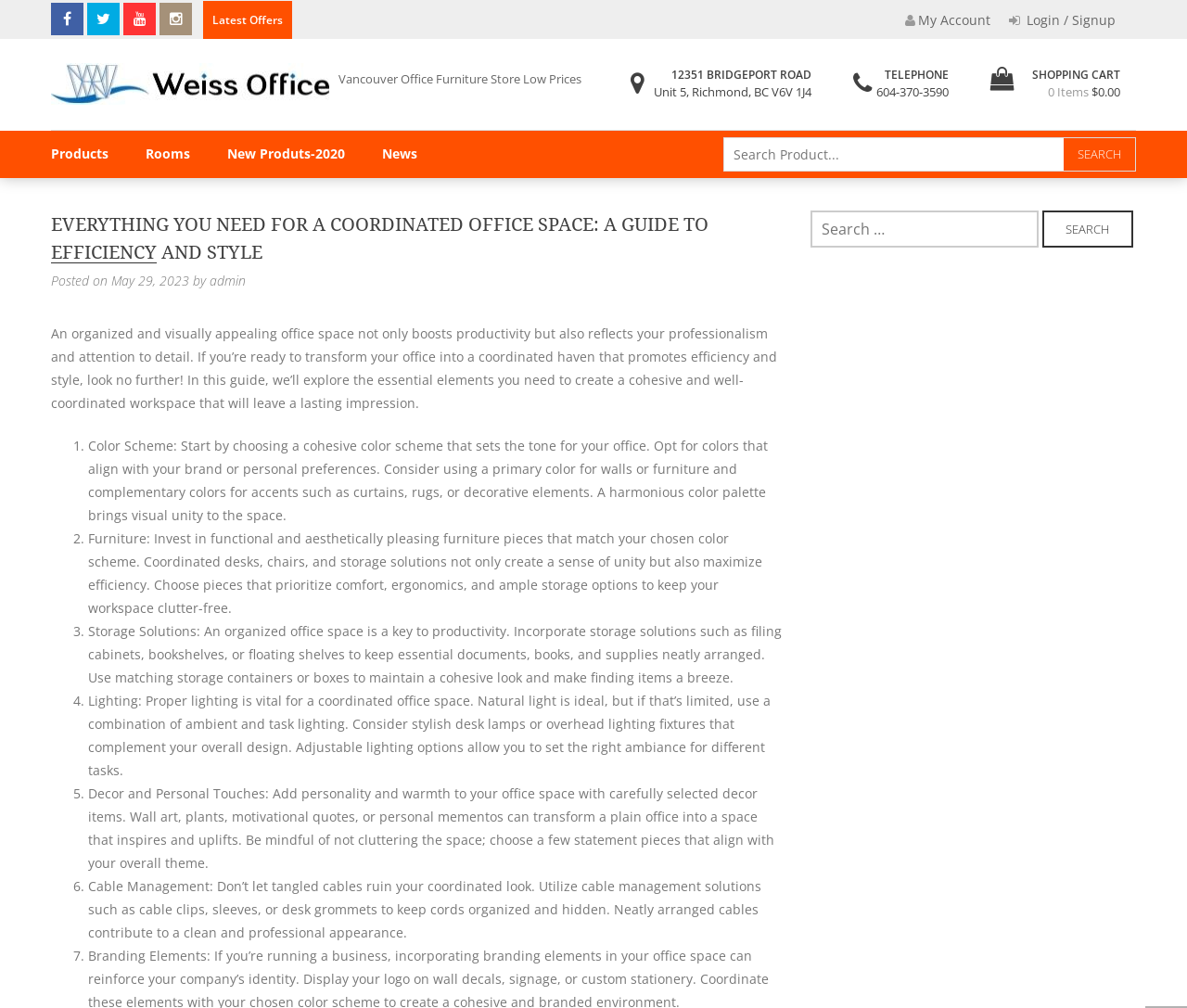Please identify the bounding box coordinates of the area I need to click to accomplish the following instruction: "Explore new products".

[0.176, 0.129, 0.306, 0.175]